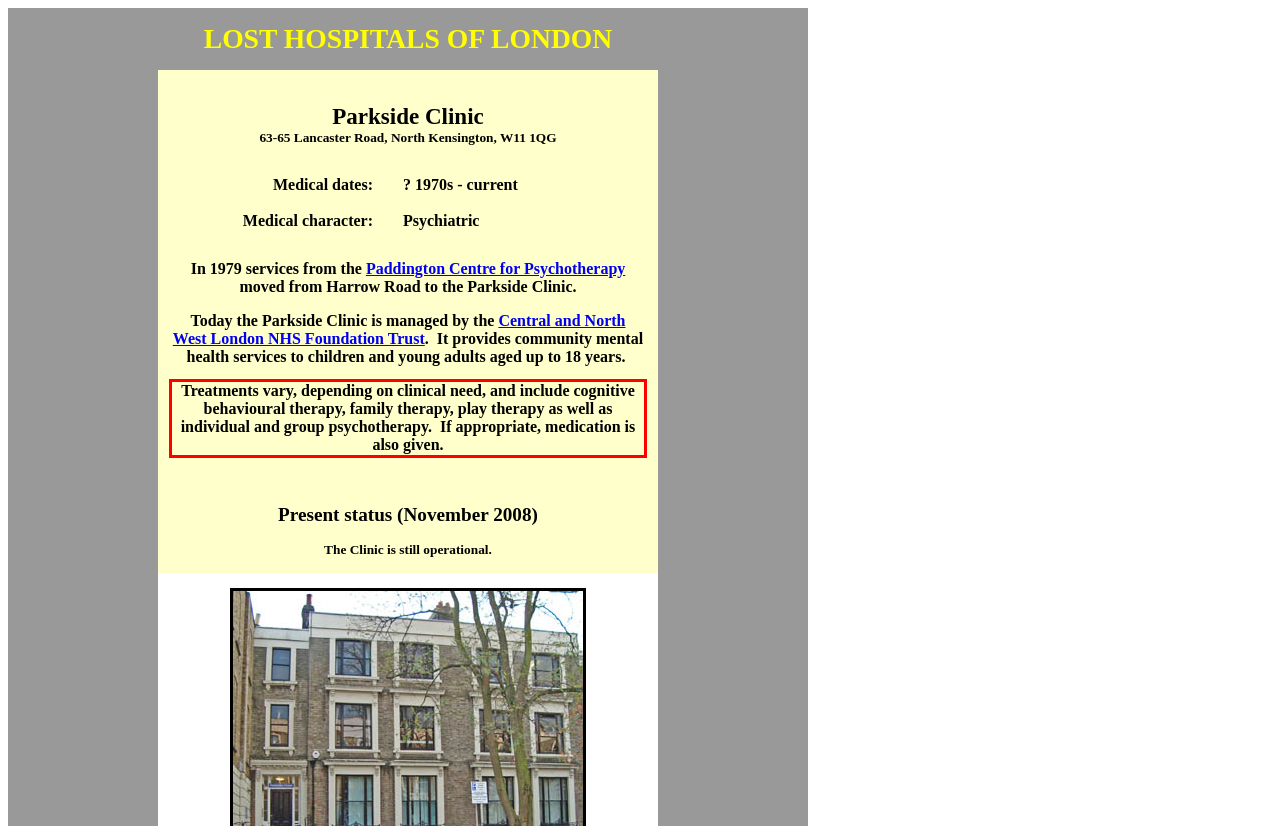Within the screenshot of a webpage, identify the red bounding box and perform OCR to capture the text content it contains.

Treatments vary, depending on clinical need, and include cognitive behavioural therapy, family therapy, play therapy as well as individual and group psychotherapy. If appropriate, medication is also given.